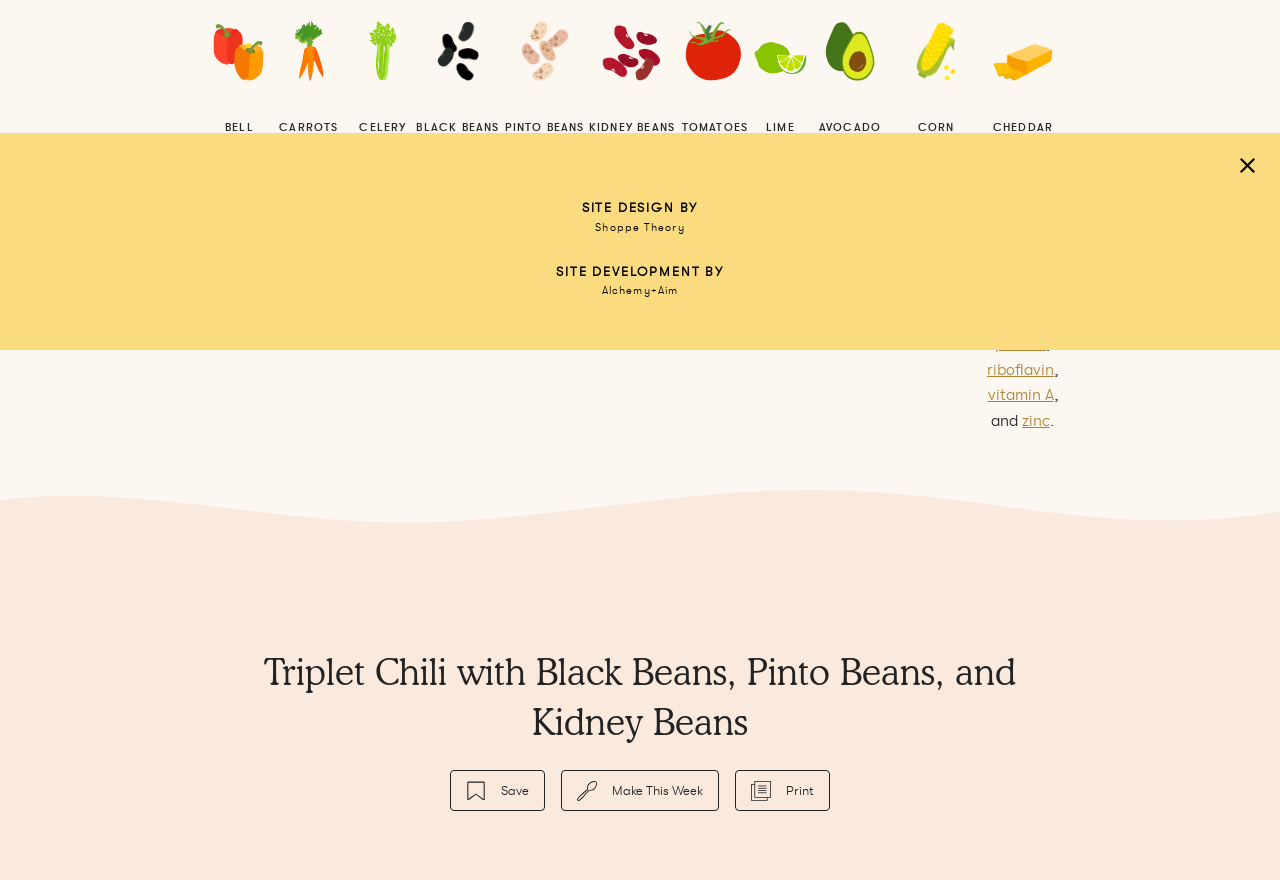Locate the bounding box coordinates of the element I should click to achieve the following instruction: "Explore BLACK BEANS".

[0.325, 0.138, 0.39, 0.153]